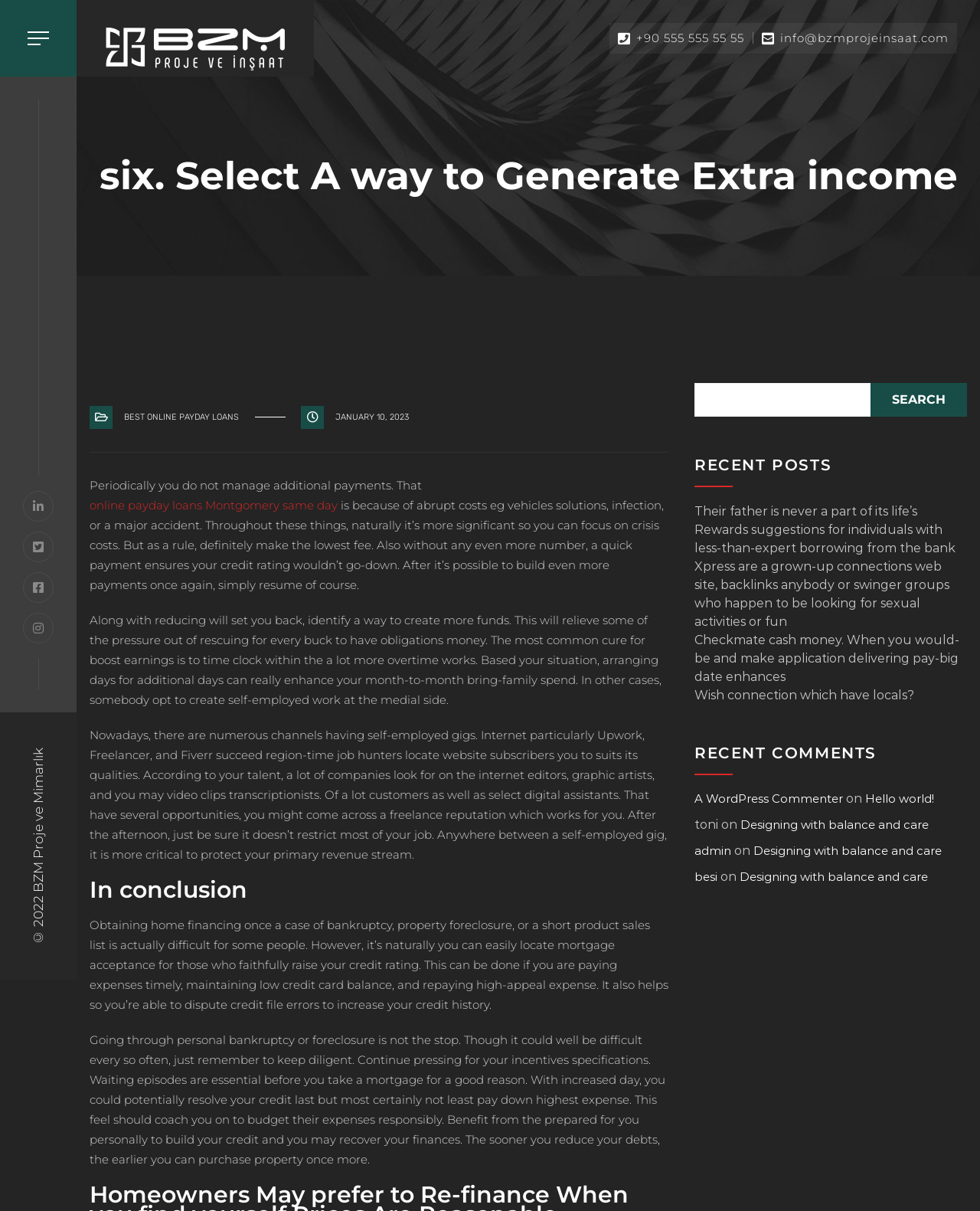What is the recommended action to improve credit rating?
Answer with a single word or phrase by referring to the visual content.

Paying expenses timely, maintaining low credit card balance, and repaying high-interest expense